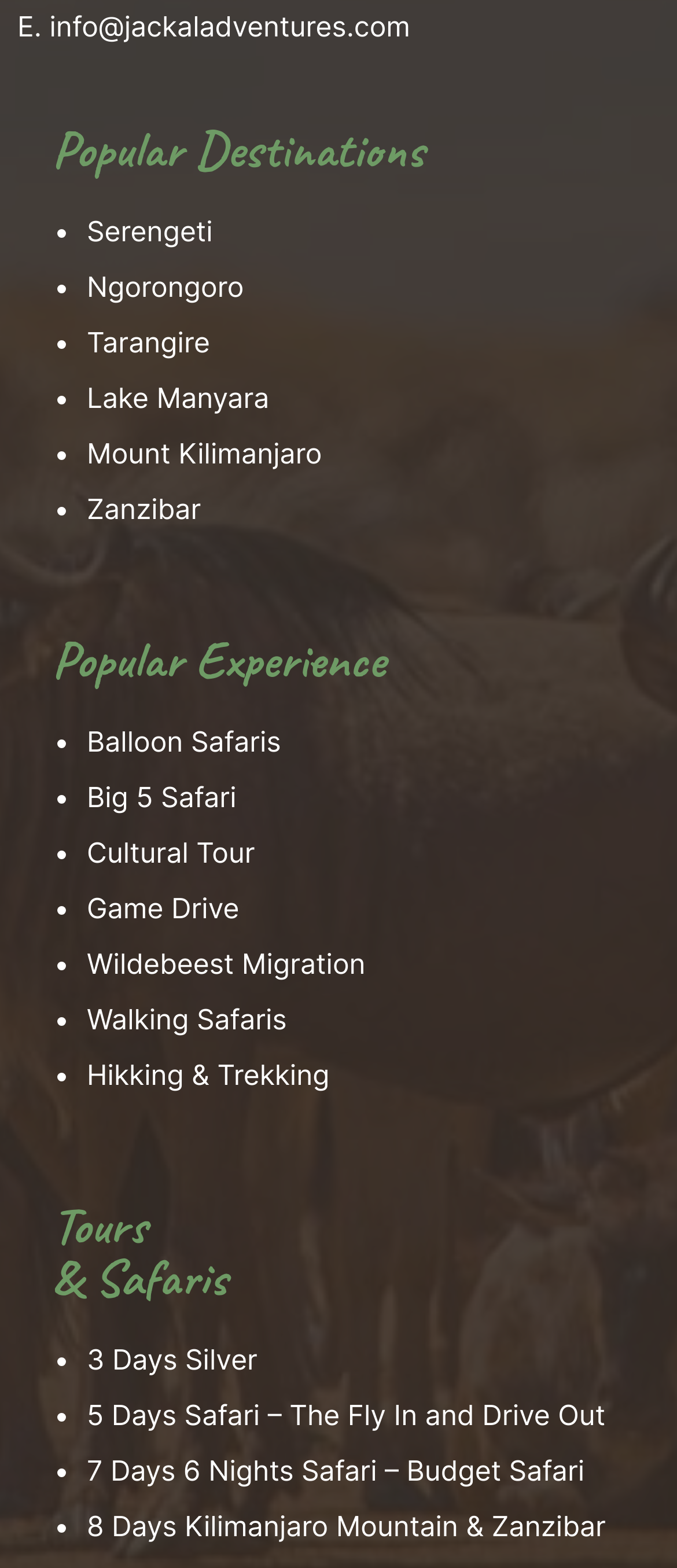Using the webpage screenshot, find the UI element described by Balloon Safaris. Provide the bounding box coordinates in the format (top-left x, top-left y, bottom-right x, bottom-right y), ensuring all values are floating point numbers between 0 and 1.

[0.128, 0.461, 0.415, 0.483]